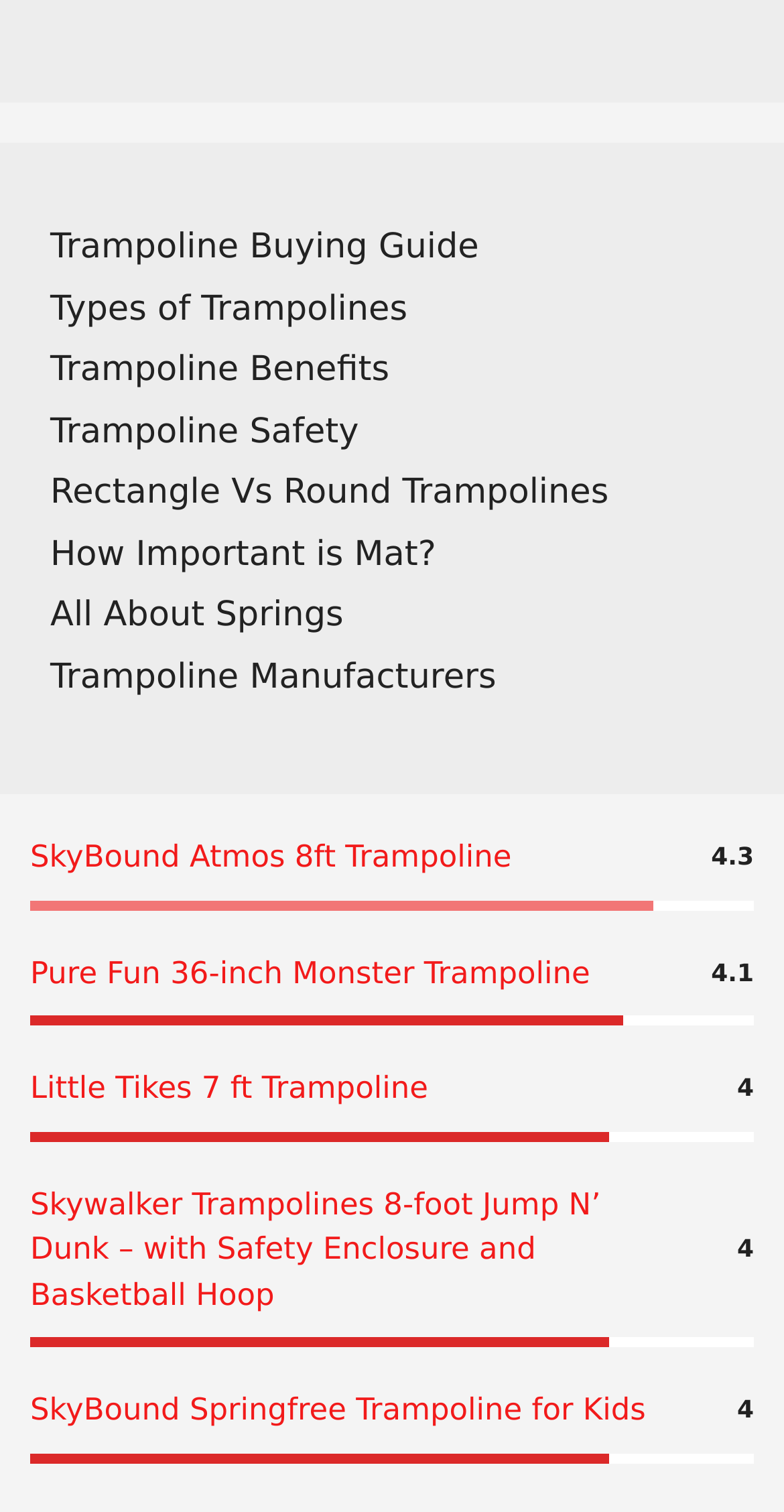Please mark the bounding box coordinates of the area that should be clicked to carry out the instruction: "Explore SkyBound Springfree Trampoline for Kids".

[0.038, 0.92, 0.824, 0.944]